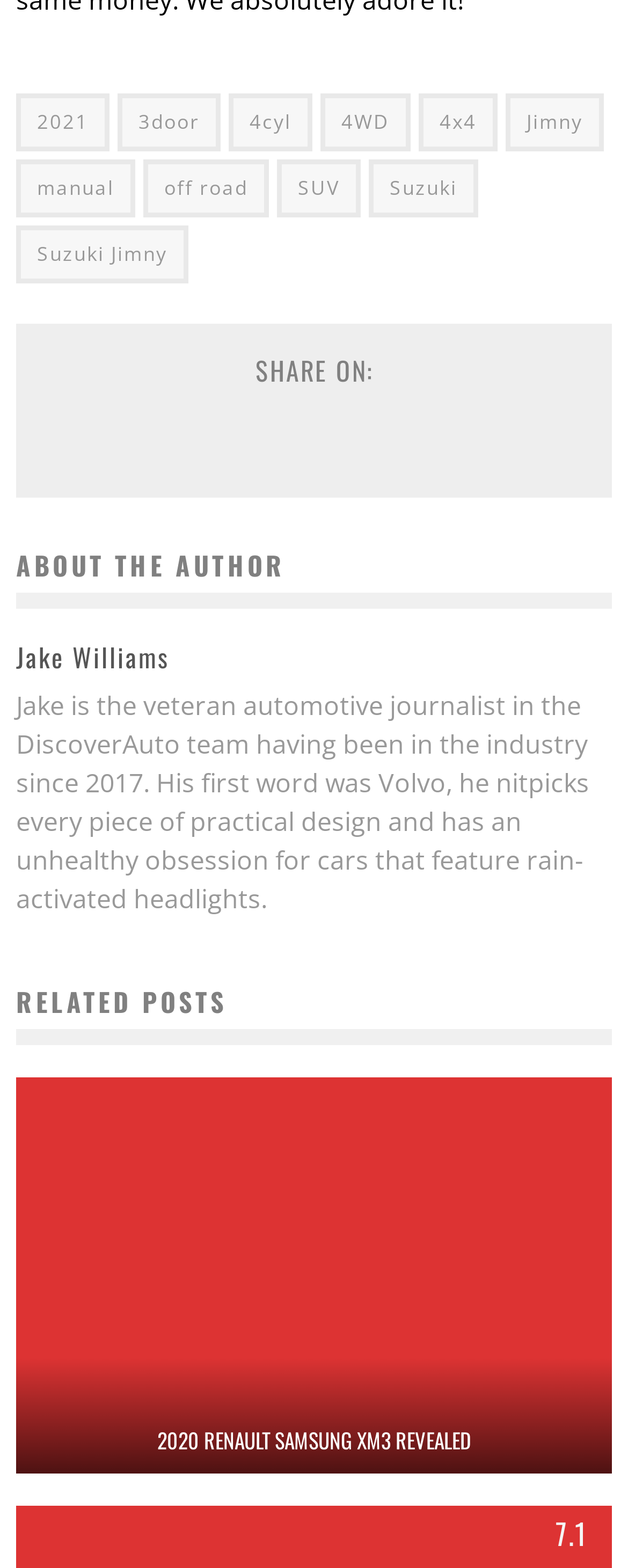Using the given element description, provide the bounding box coordinates (top-left x, top-left y, bottom-right x, bottom-right y) for the corresponding UI element in the screenshot: 2020 Renault Samsung XM3 Revealed

[0.25, 0.908, 0.75, 0.929]